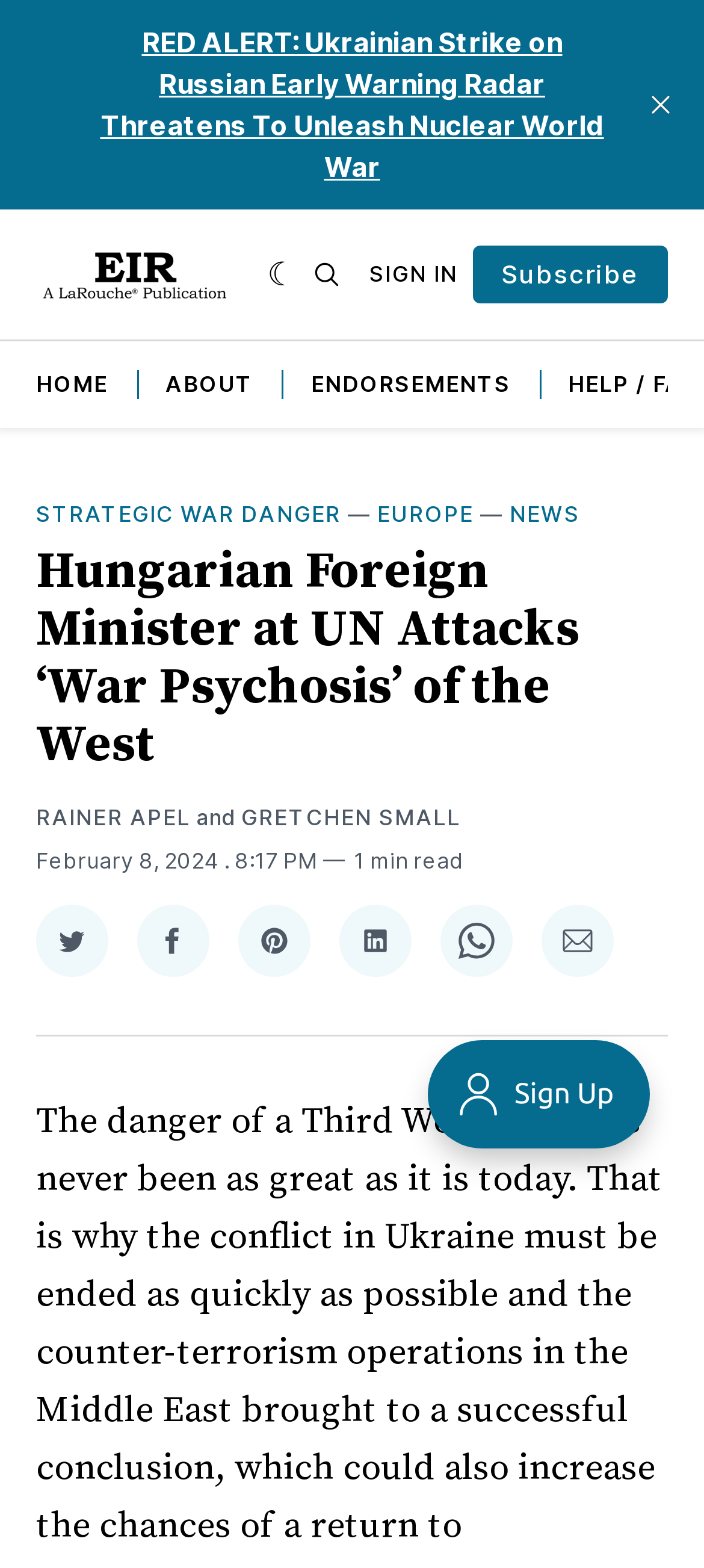Identify the bounding box coordinates of the section that should be clicked to achieve the task described: "Close the popup".

[0.897, 0.048, 0.979, 0.085]